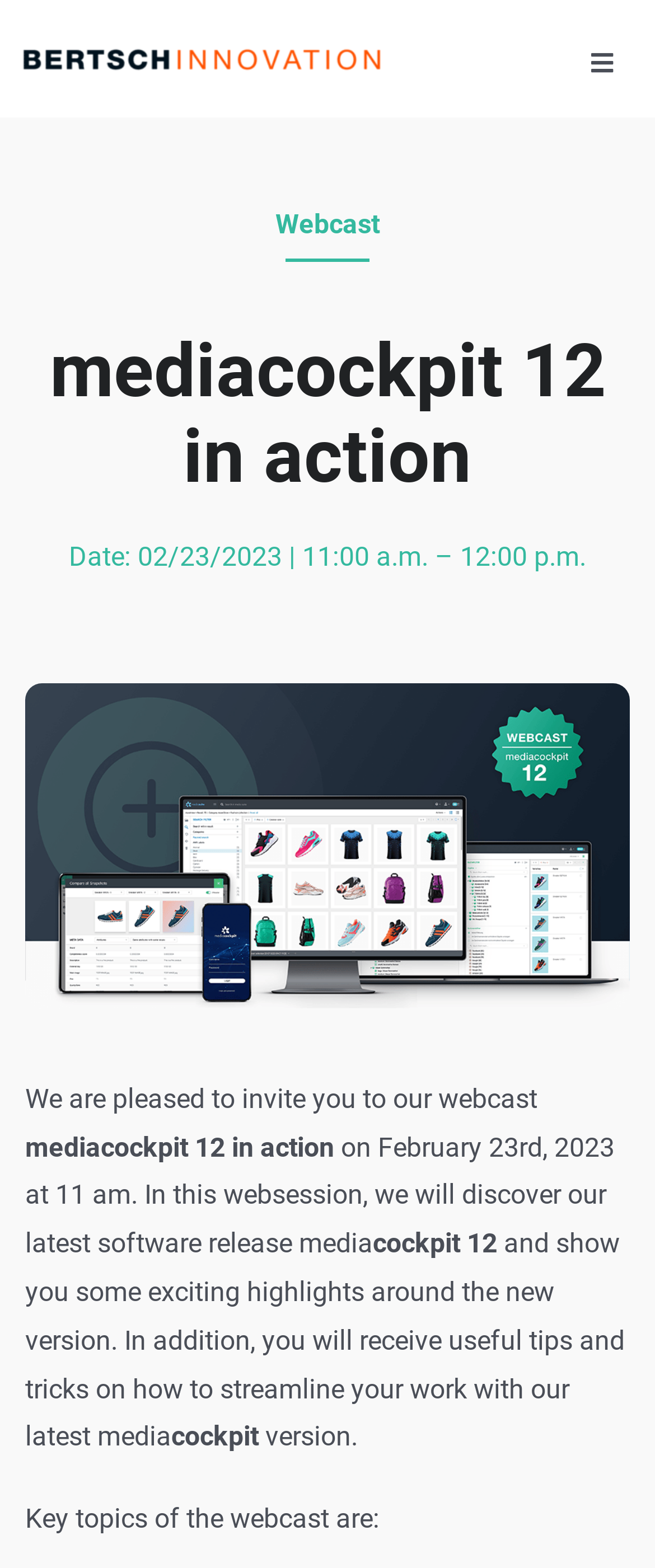Respond to the question below with a single word or phrase:
What is the topic of the webcast?

mediacockpit 12